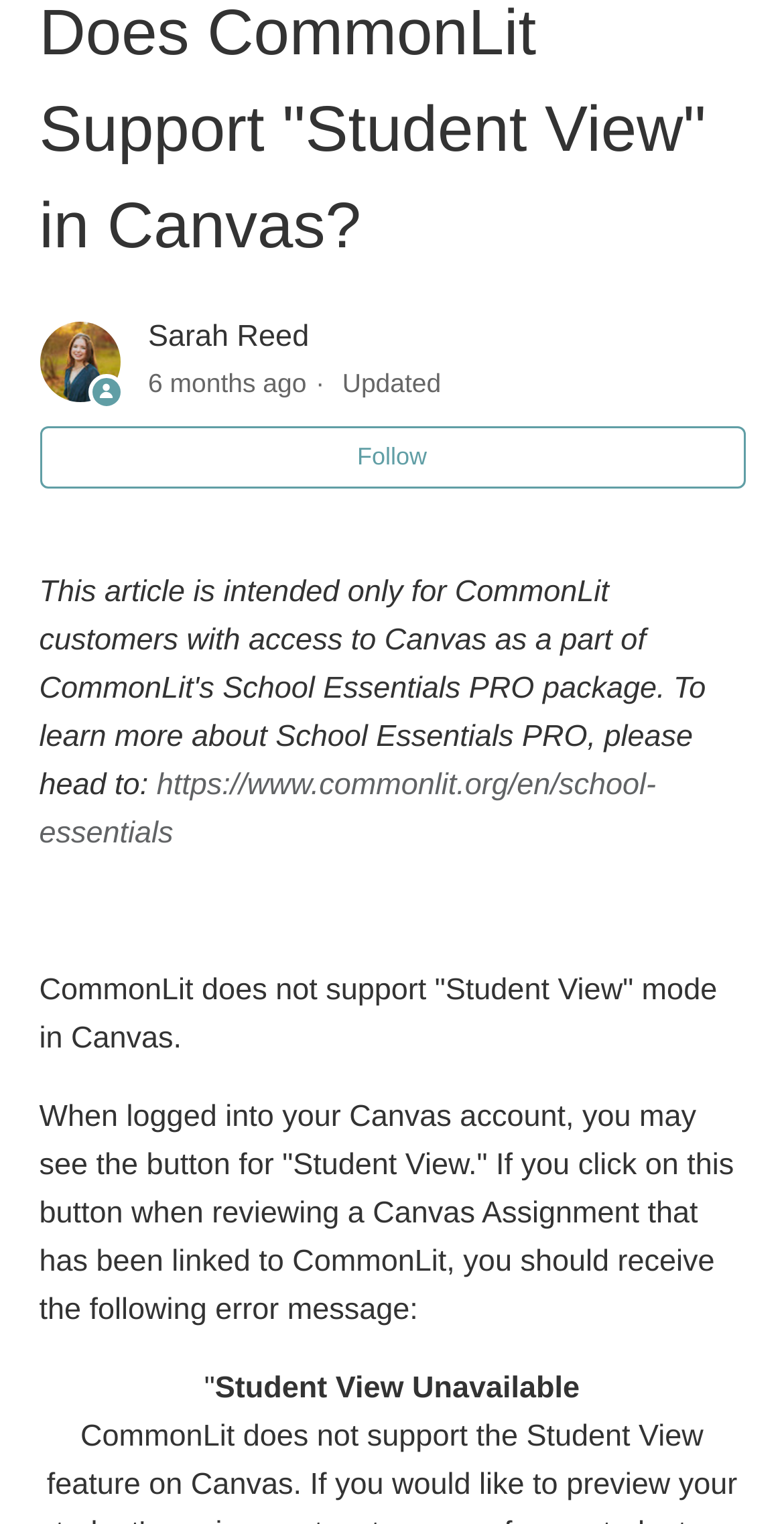Find the bounding box coordinates for the UI element whose description is: "Follow". The coordinates should be four float numbers between 0 and 1, in the format [left, top, right, bottom].

[0.05, 0.28, 0.95, 0.32]